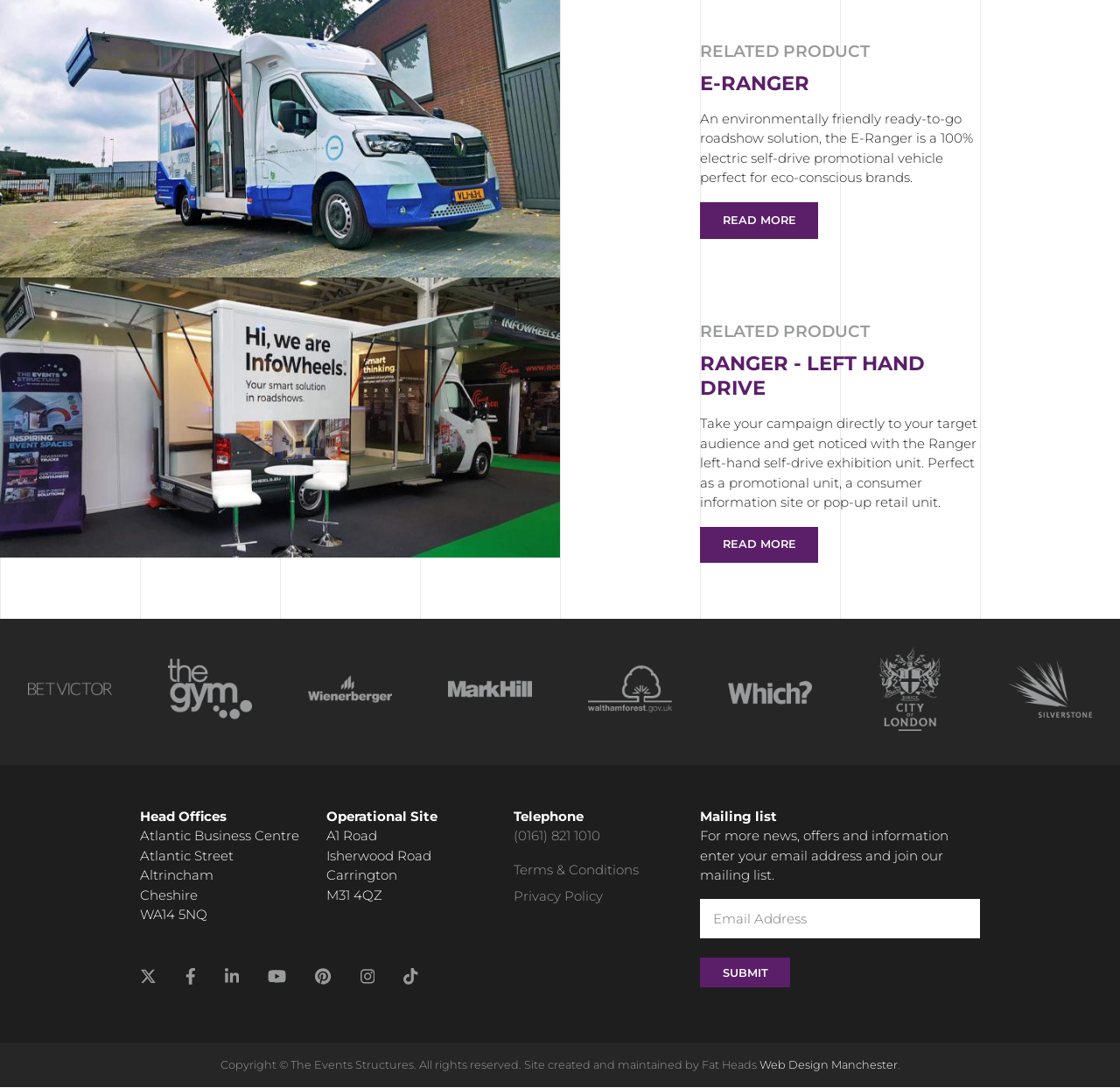Answer the question with a brief word or phrase:
What is the name of the environmentally friendly roadshow solution?

E-Ranger